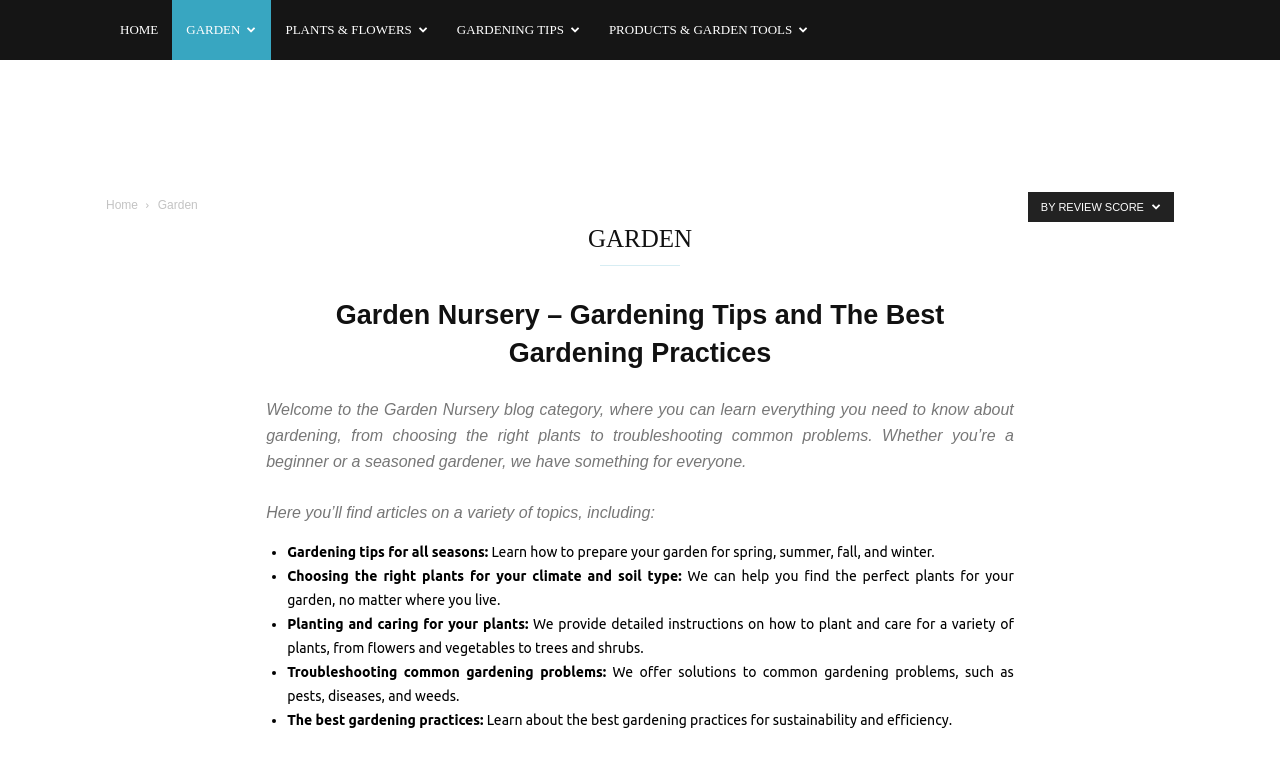Generate a comprehensive description of the webpage.

This webpage is about gardening and home improvement, with a focus on providing tips and advice for taking care of one's home garden. At the top of the page, there is a navigation menu with links to different sections, including "HOME", "GARDEN", "PLANTS & FLOWERS", "GARDENING TIPS", and "PRODUCTS & GARDEN TOOLS". 

Below the navigation menu, there is a heading that reads "GARDEN" and a subheading that says "Garden Nursery – Gardening Tips and The Best Gardening Practices". This is followed by a welcome message that introduces the Garden Nursery blog category, which provides information on various gardening topics.

The main content of the page is divided into sections, each with a bullet point and a brief description. These sections include gardening tips for all seasons, choosing the right plants for one's climate and soil type, planting and caring for plants, troubleshooting common gardening problems, and the best gardening practices. Each section provides a brief summary of what the reader can expect to learn.

On the right side of the page, there is a section that appears to be a filter or sorting option, with the label "BY REVIEW SCORE".